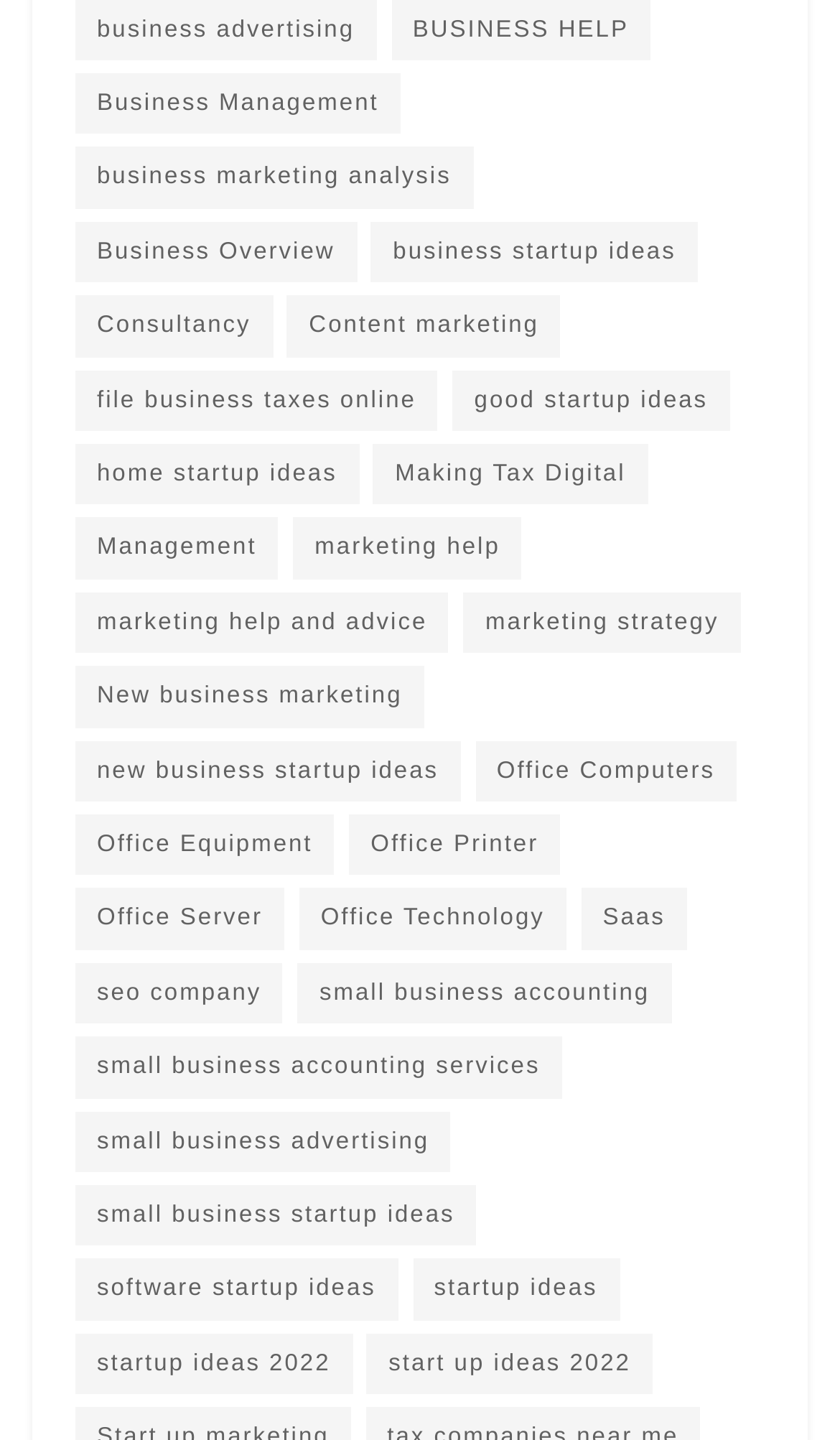Respond to the question below with a single word or phrase:
How many business startup ideas are listed?

129